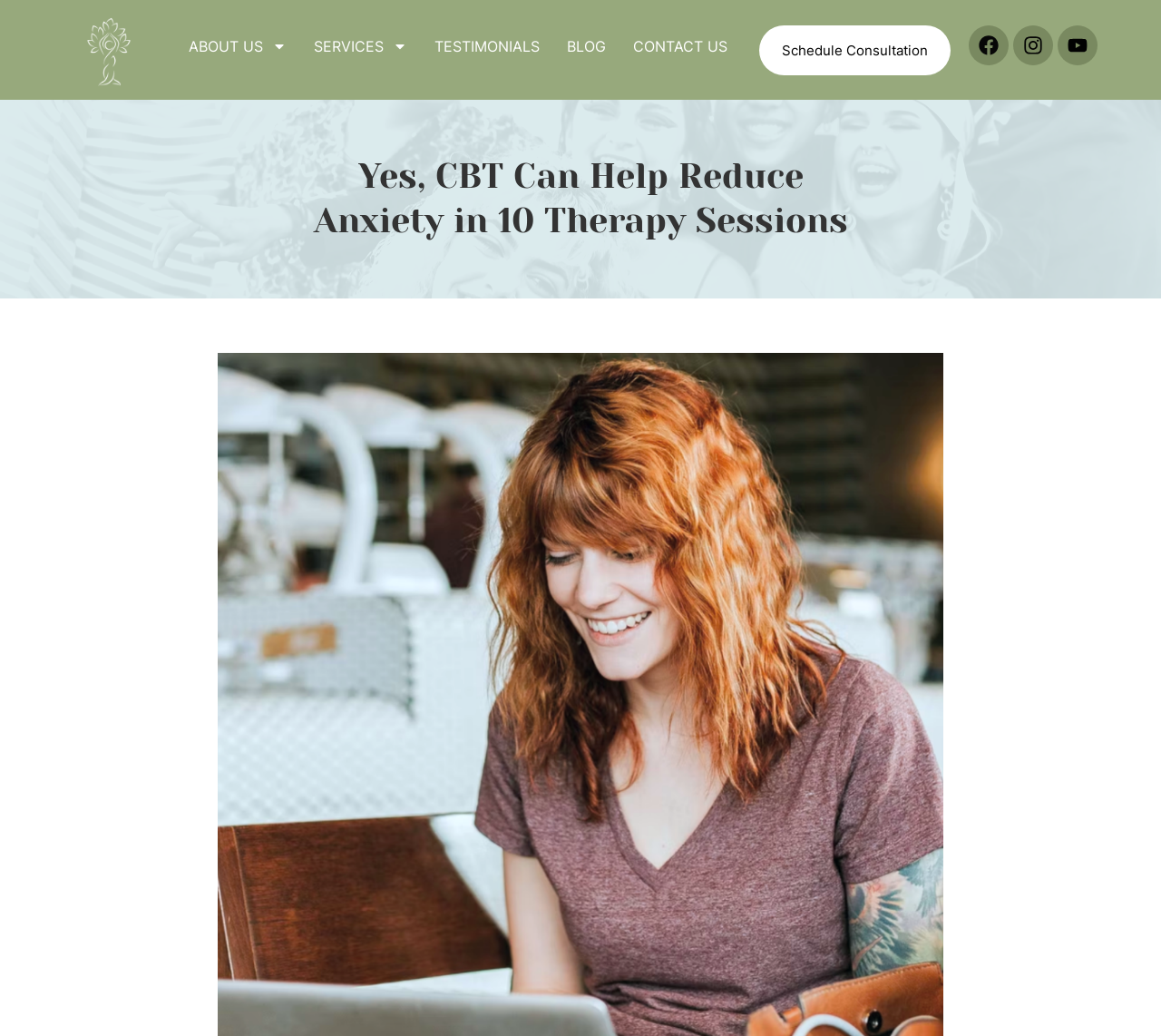Give a detailed account of the webpage, highlighting key information.

The webpage appears to be about anxiety and its treatment, specifically highlighting the effectiveness of Cognitive Behavioral Therapy (CBT) in reducing anxiety. 

At the top of the page, there is a navigation menu with five links: "ABOUT US", "SERVICES", "TESTIMONIALS", "BLOG", and "CONTACT US". Each of these links has an accompanying image. 

Below the navigation menu, there is a prominent heading that reads "Yes, CBT Can Help Reduce Anxiety in 10 Therapy Sessions". 

On the right side of the page, there are three social media links: "Facebook", "Instagram", and "Youtube", each accompanied by an image of the respective social media platform's logo. 

Additionally, there is a call-to-action link "Schedule Consultation" located near the social media links.